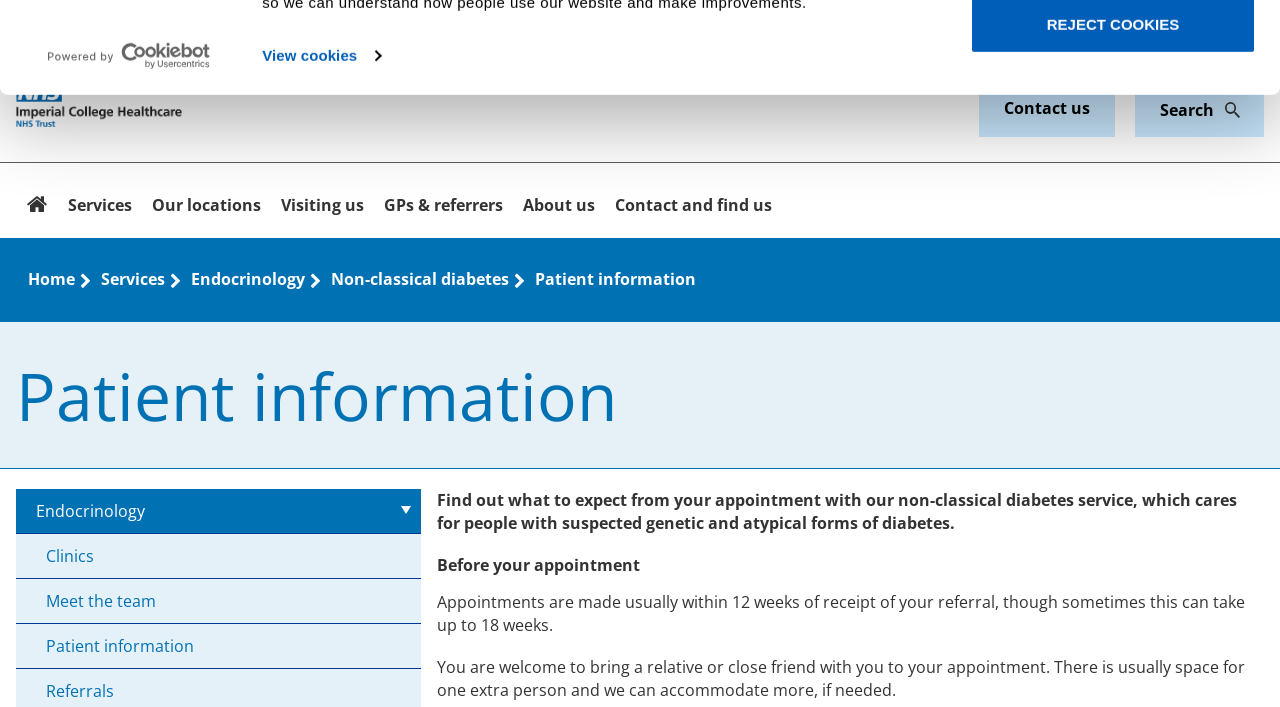Examine the image and give a thorough answer to the following question:
What is the purpose of the non-classical diabetes service?

Based on the webpage content, the non-classical diabetes service is described as caring for people with suspected genetic and atypical forms of diabetes, which suggests that the purpose of this service is to provide care and support to individuals with these specific forms of diabetes.